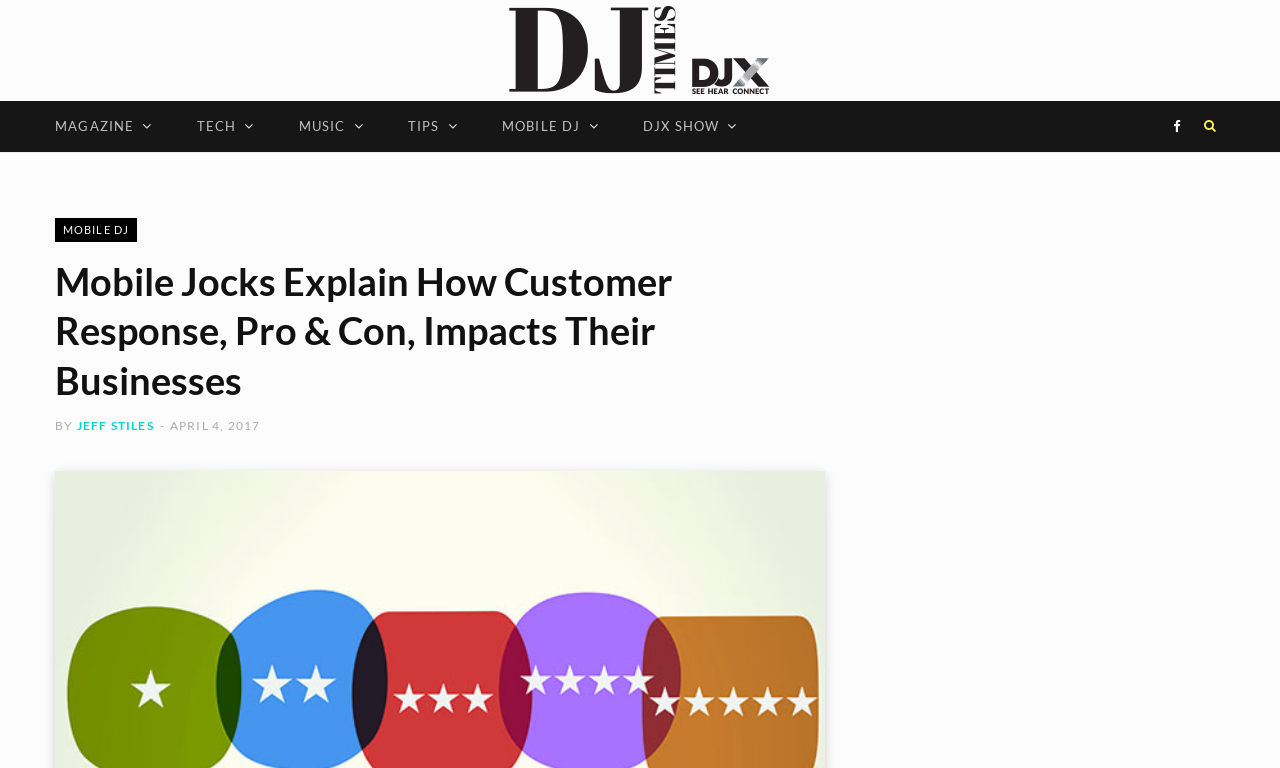Find the bounding box coordinates for the area you need to click to carry out the instruction: "Click on MAGAZINE". The coordinates should be four float numbers between 0 and 1, indicated as [left, top, right, bottom].

[0.027, 0.132, 0.135, 0.198]